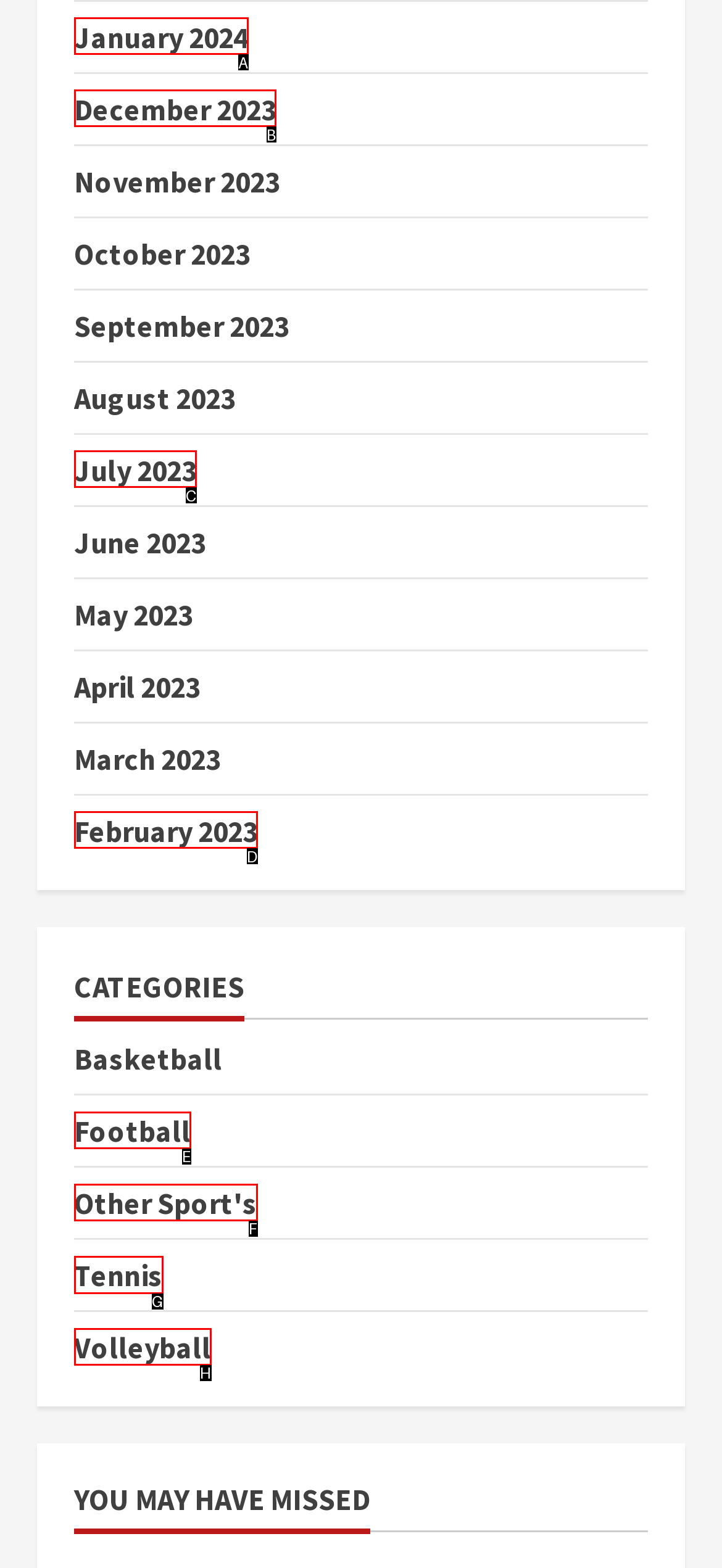Determine which HTML element should be clicked to carry out the following task: Explore Tennis Respond with the letter of the appropriate option.

G